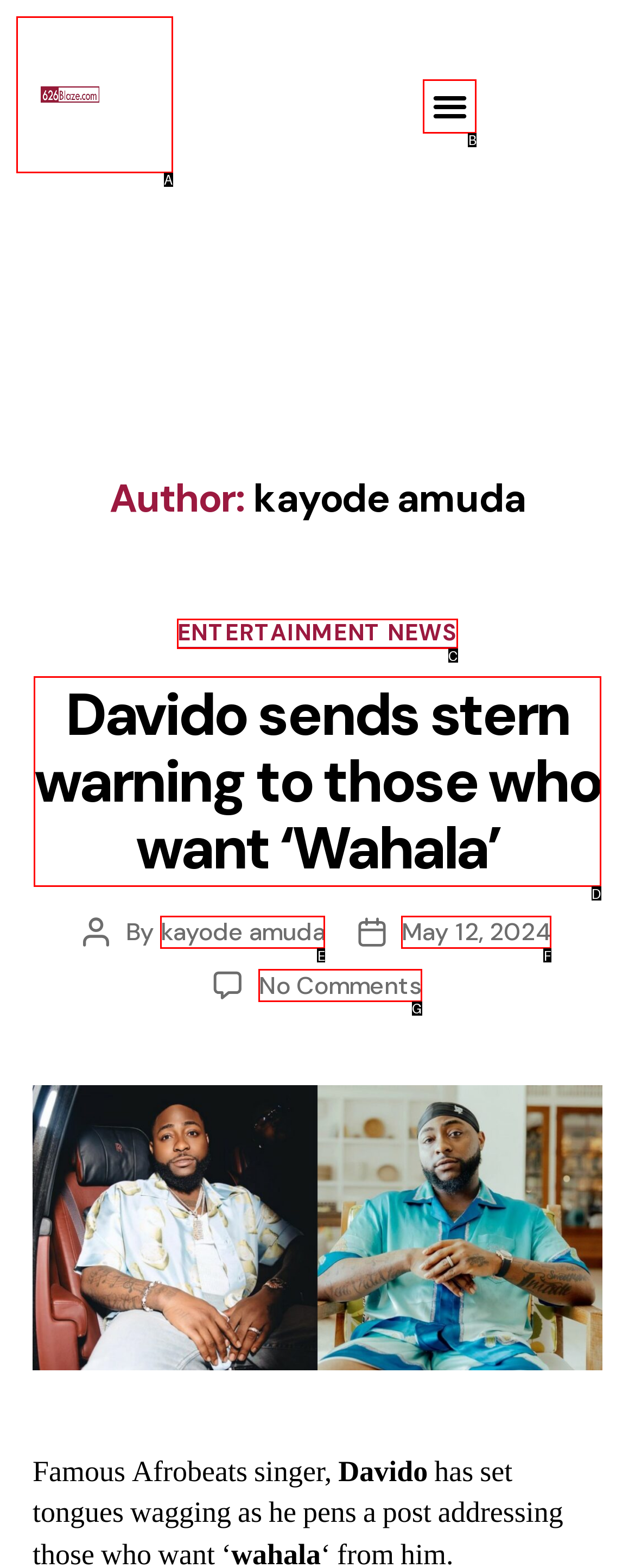Identify the HTML element that best matches the description: alt="626 logo" title="IMG_8093-removebg-preview". Provide your answer by selecting the corresponding letter from the given options.

A